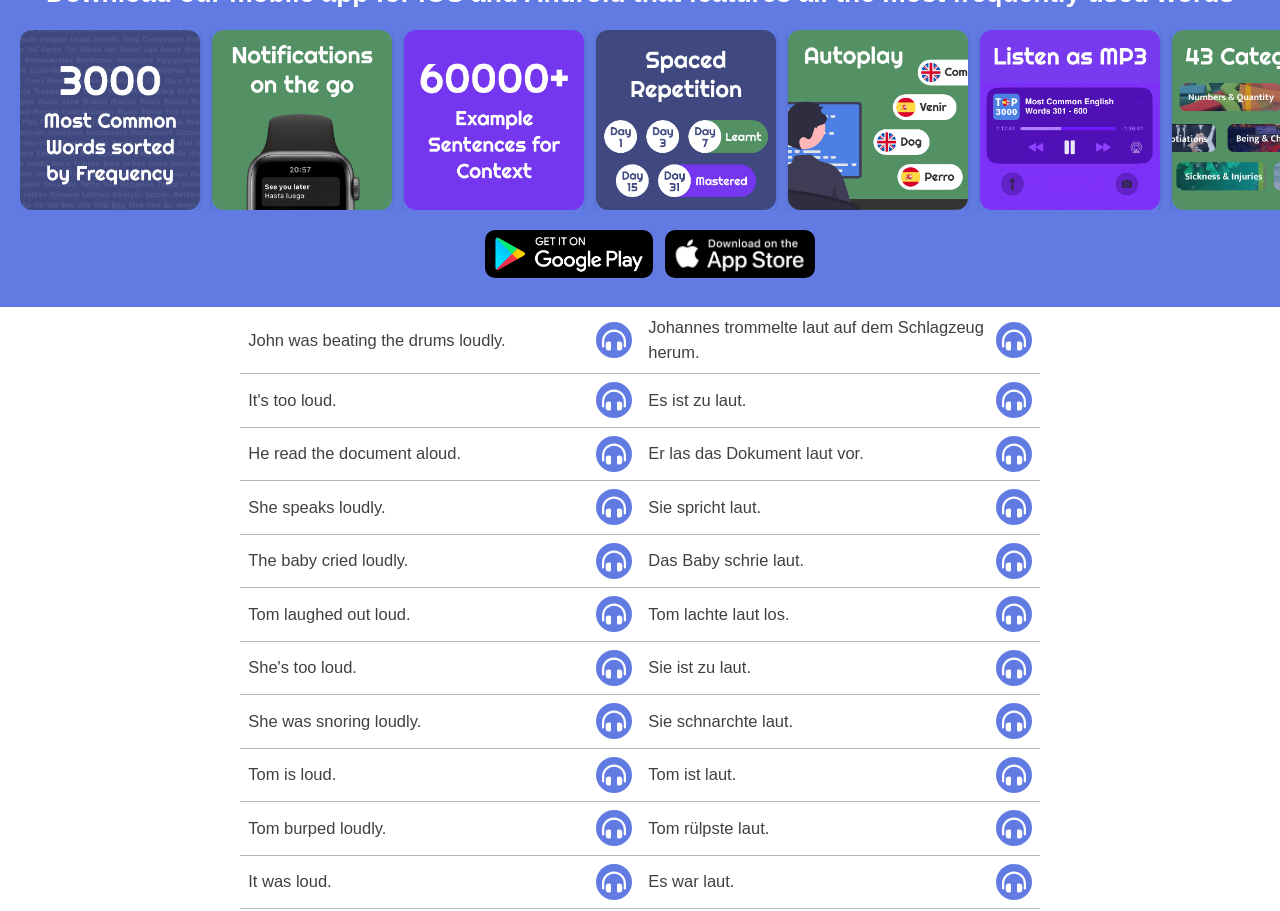Find the bounding box coordinates for the area that should be clicked to accomplish the instruction: "Click the button to pronounce 'She's too loud'".

[0.465, 0.713, 0.494, 0.753]